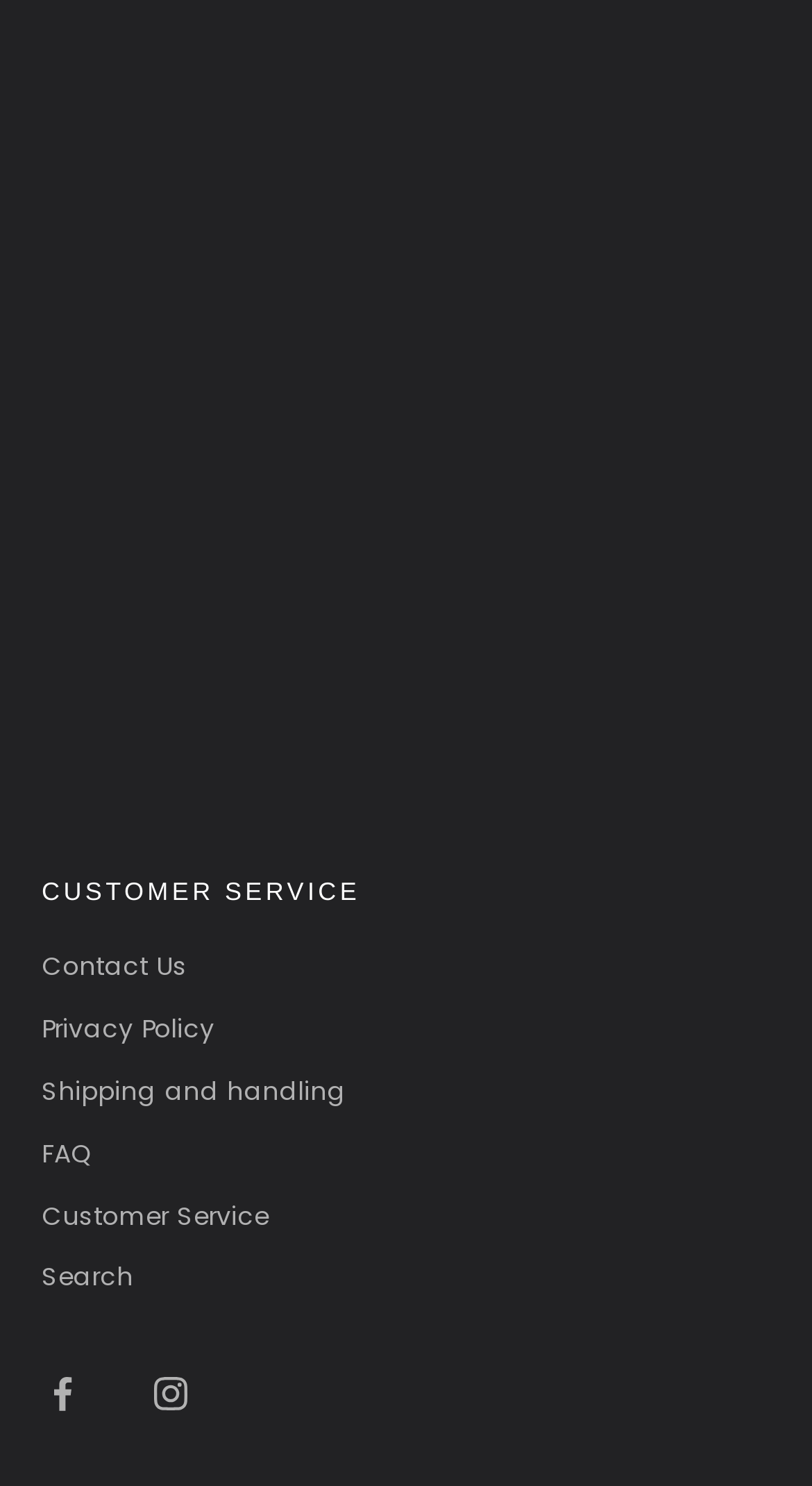Provide a single word or phrase to answer the given question: 
What is the text on the first link?

HONOR THE GIFT